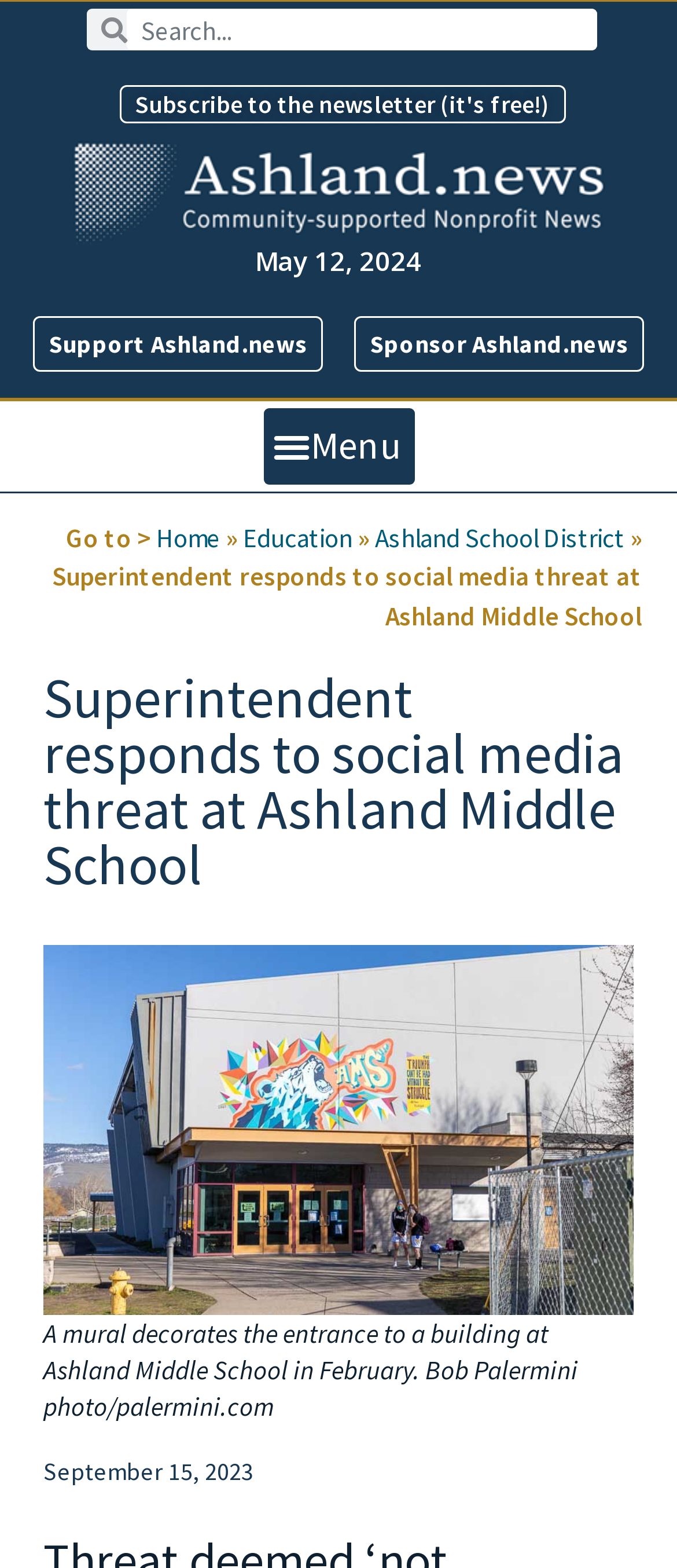What is the name of the website?
Provide a detailed and extensive answer to the question.

I found the name of the website by looking at the link element with the content 'ashland.news' located at the top of the webpage.